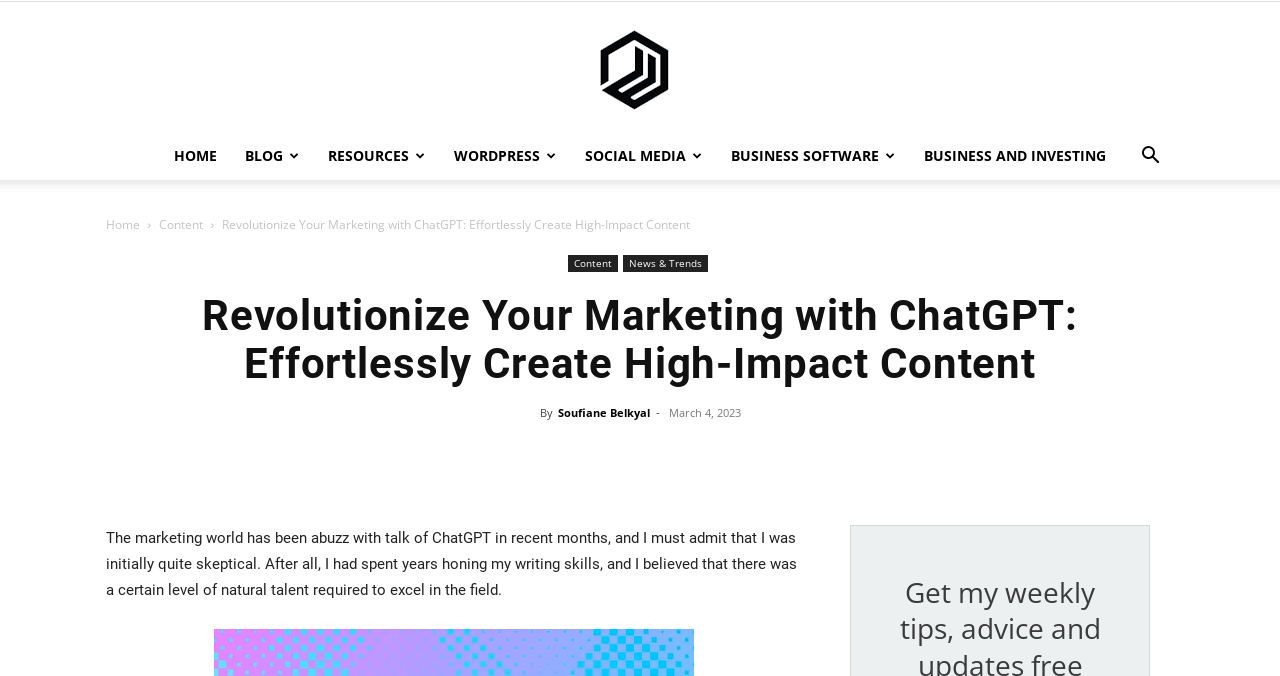Based on what you see in the screenshot, provide a thorough answer to this question: What is the initial attitude of the author towards ChatGPT?

The author mentions in the article that they were initially quite skeptical about ChatGPT, implying that they had doubts about its capabilities or effectiveness.